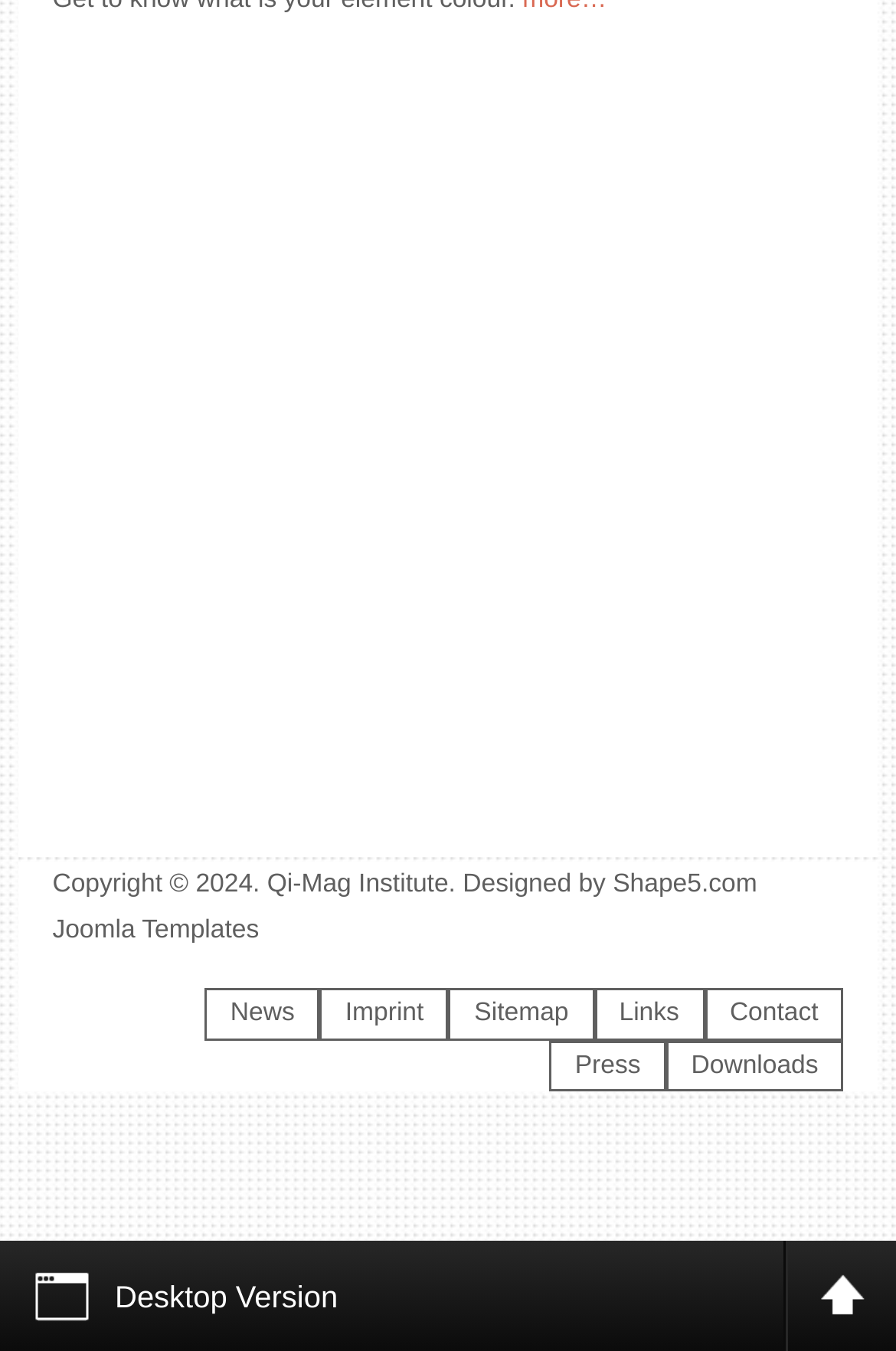Answer the question in one word or a short phrase:
What is the copyright year?

2024